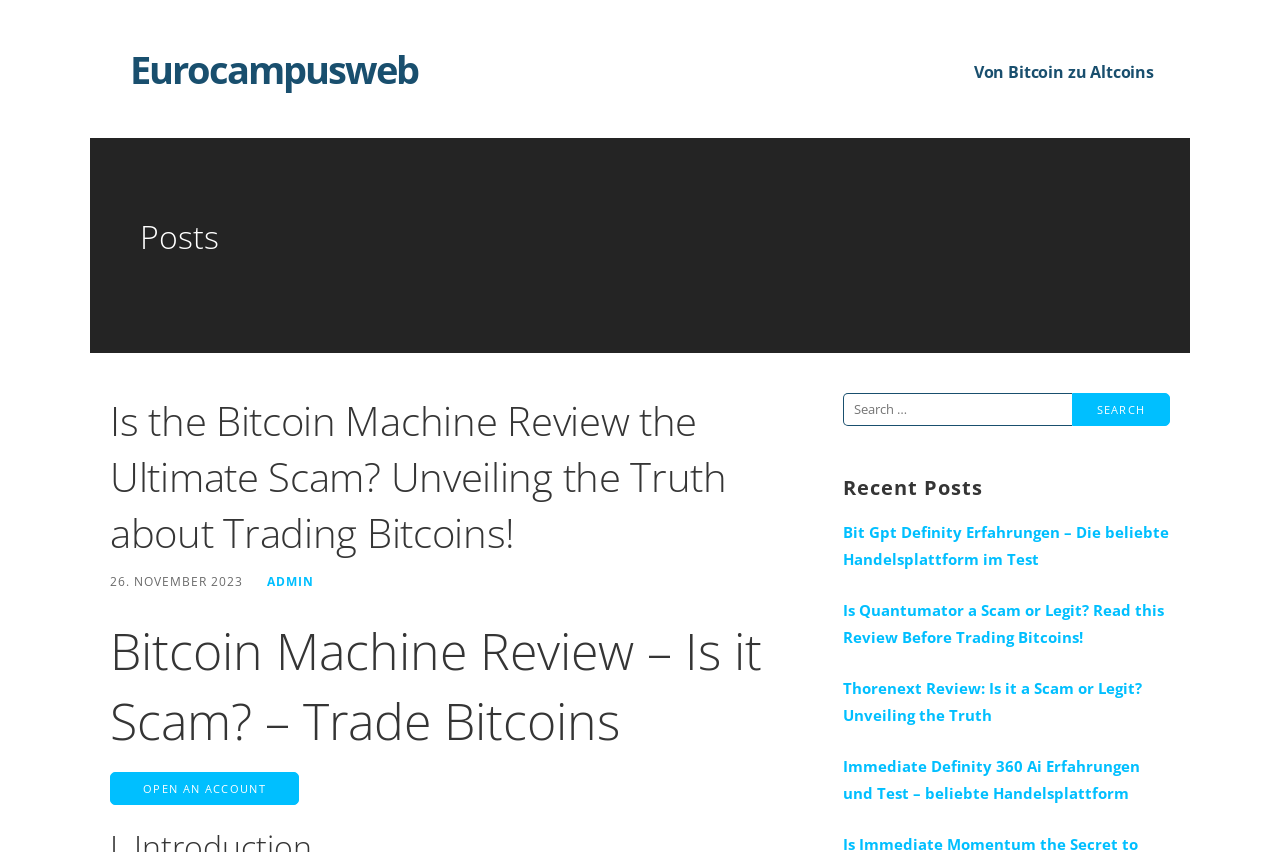Identify the bounding box coordinates for the element you need to click to achieve the following task: "Click the 'View Offers' button". The coordinates must be four float values ranging from 0 to 1, formatted as [left, top, right, bottom].

None